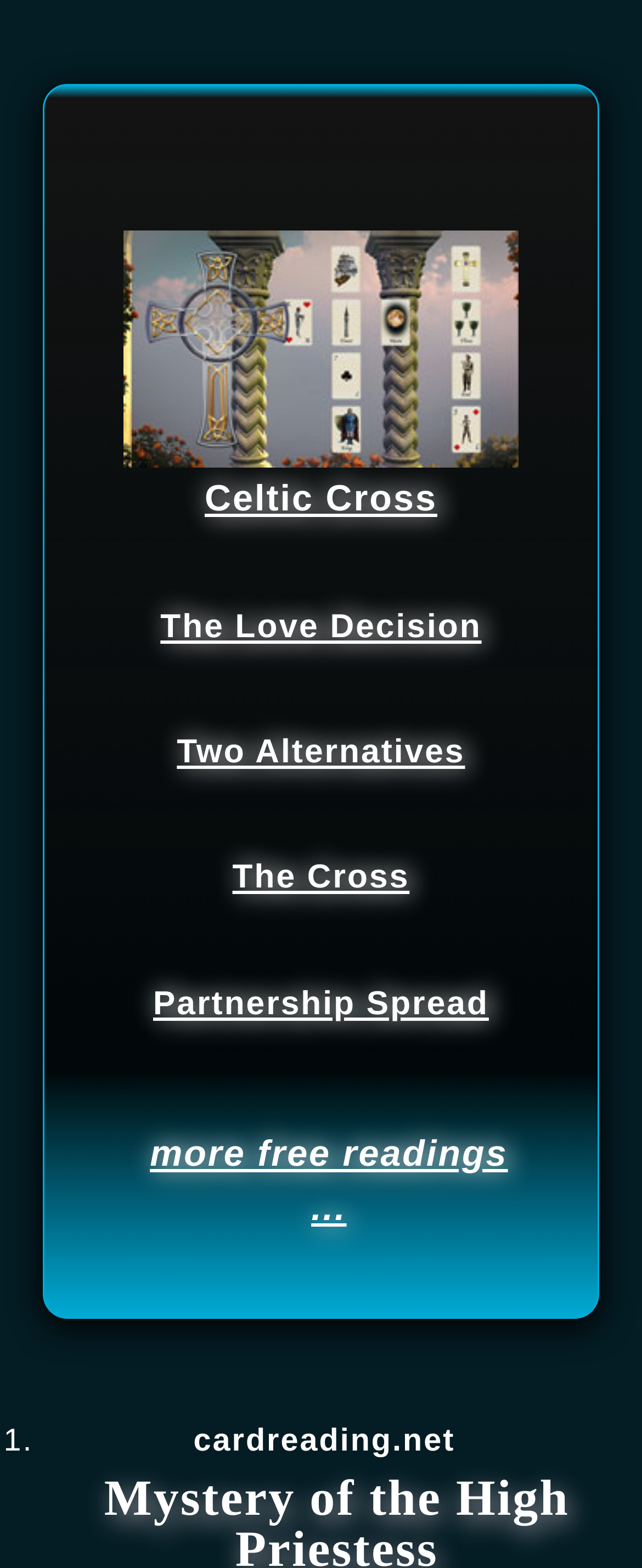What is the name of the image on the top left?
Please answer using one word or phrase, based on the screenshot.

Celtic Cross